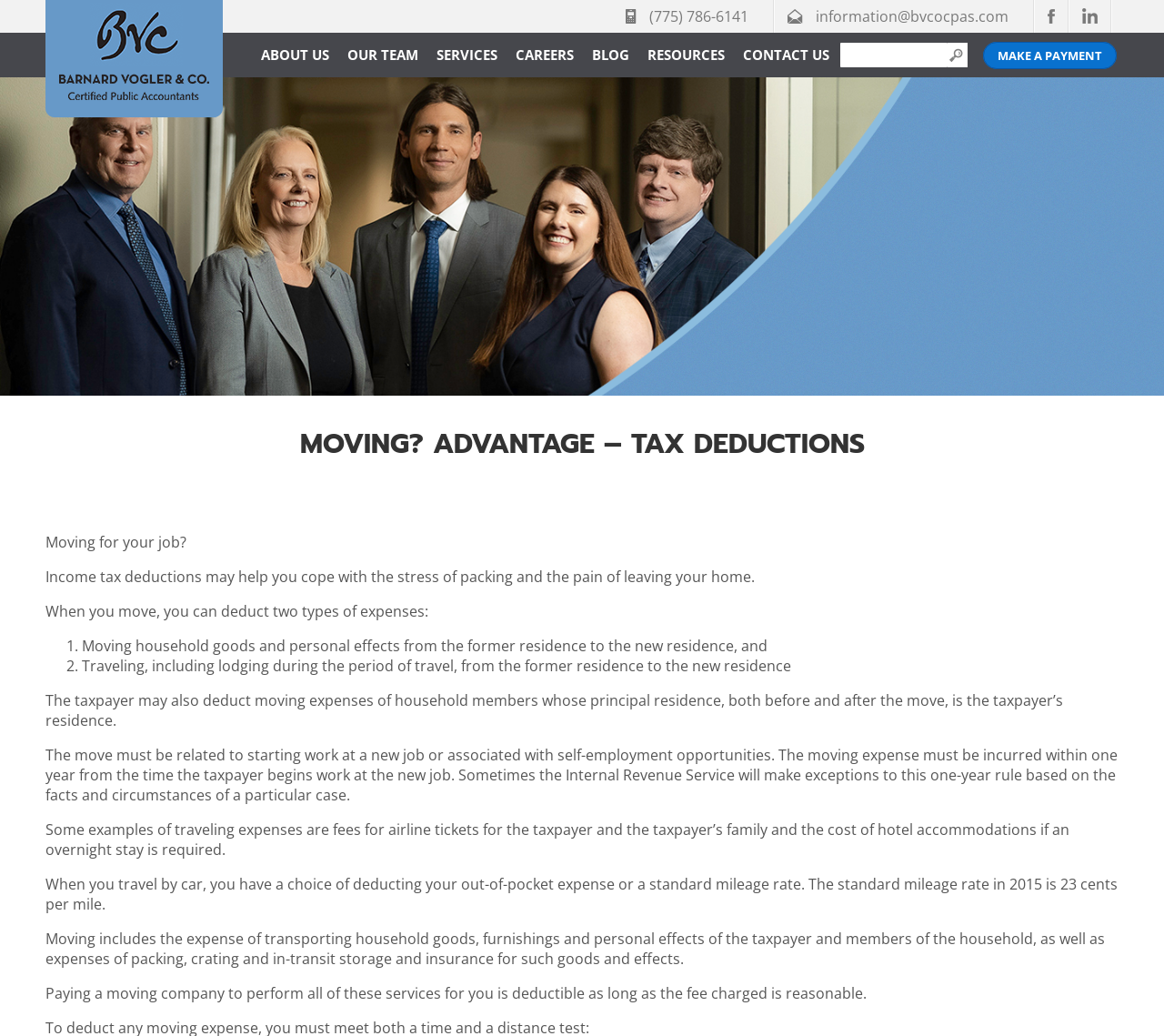Please provide a short answer using a single word or phrase for the question:
Who can deduct moving expenses?

Taxpayer and household members